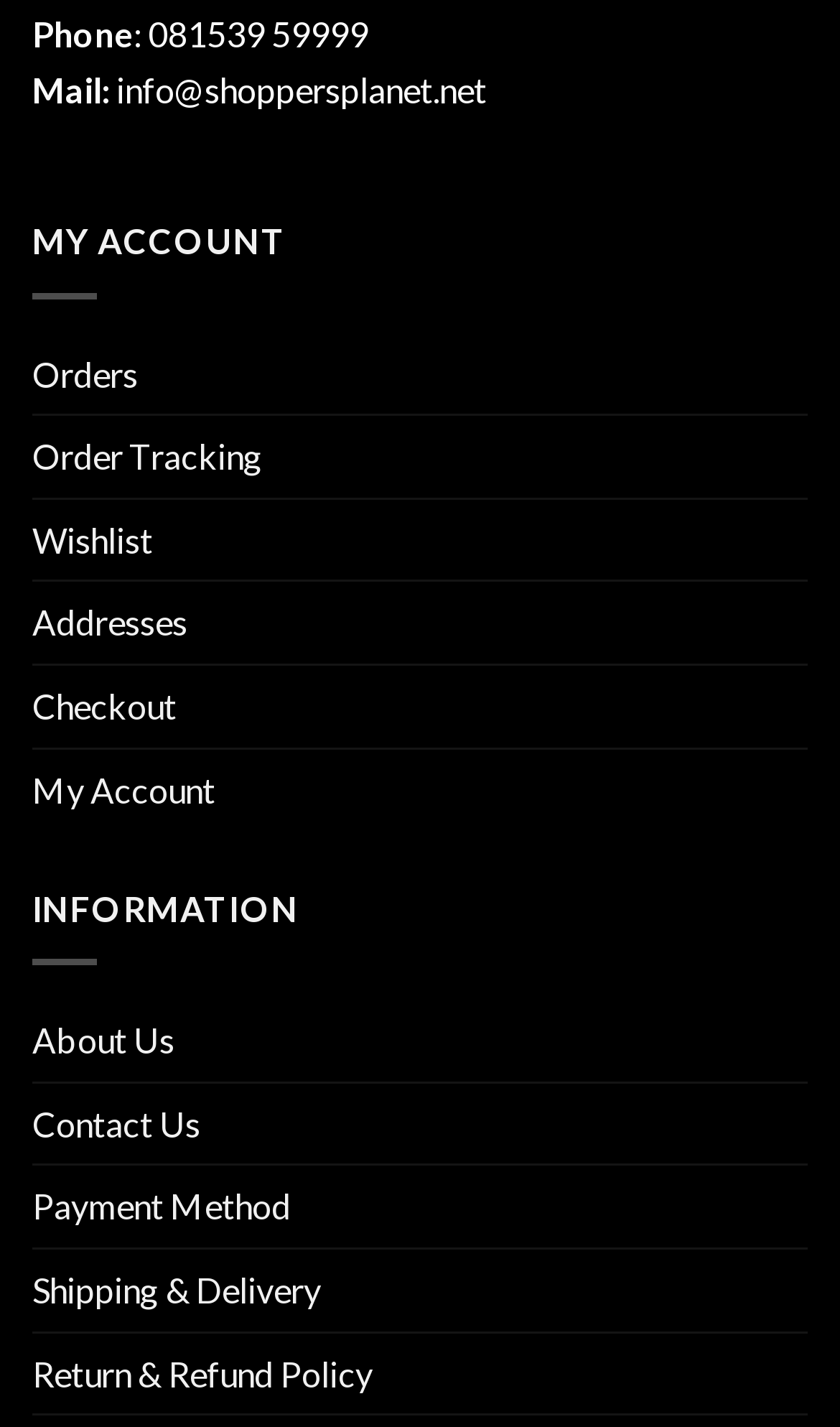Please find the bounding box coordinates in the format (top-left x, top-left y, bottom-right x, bottom-right y) for the given element description. Ensure the coordinates are floating point numbers between 0 and 1. Description: Orders

[0.038, 0.233, 0.164, 0.29]